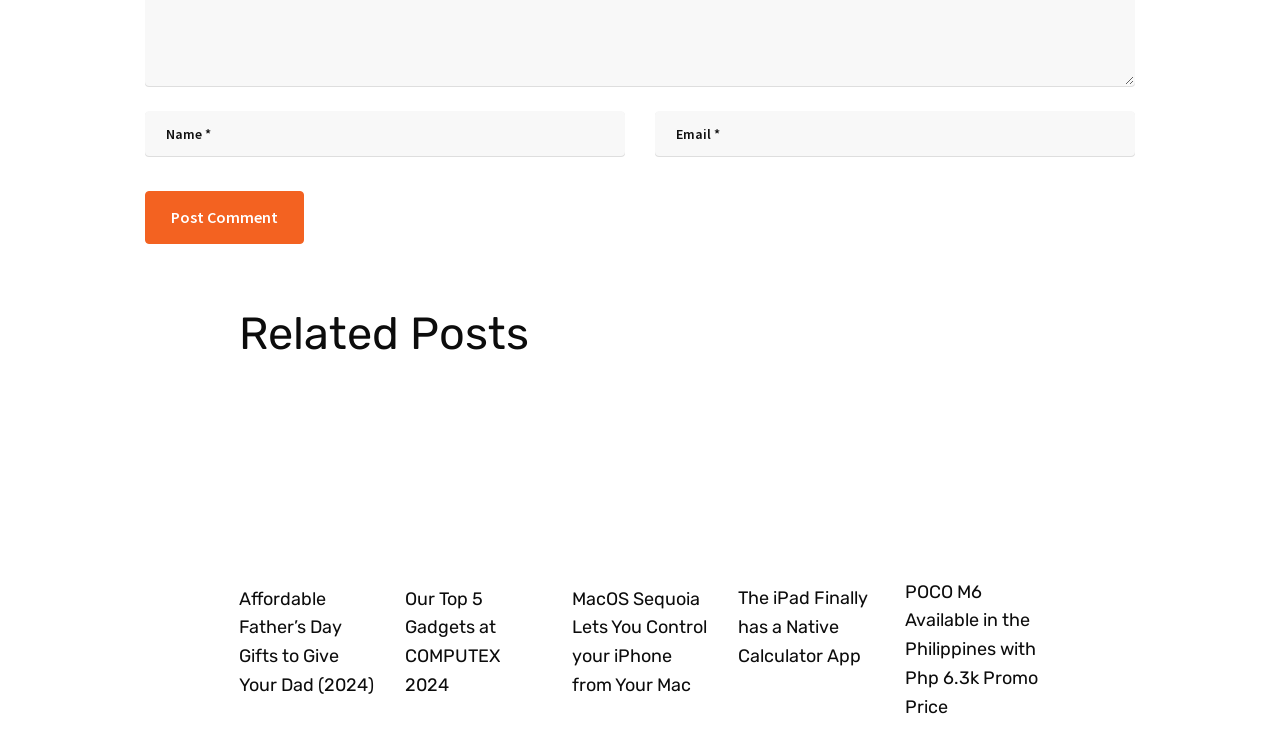Specify the bounding box coordinates of the area that needs to be clicked to achieve the following instruction: "Enter your name".

[0.113, 0.15, 0.488, 0.21]